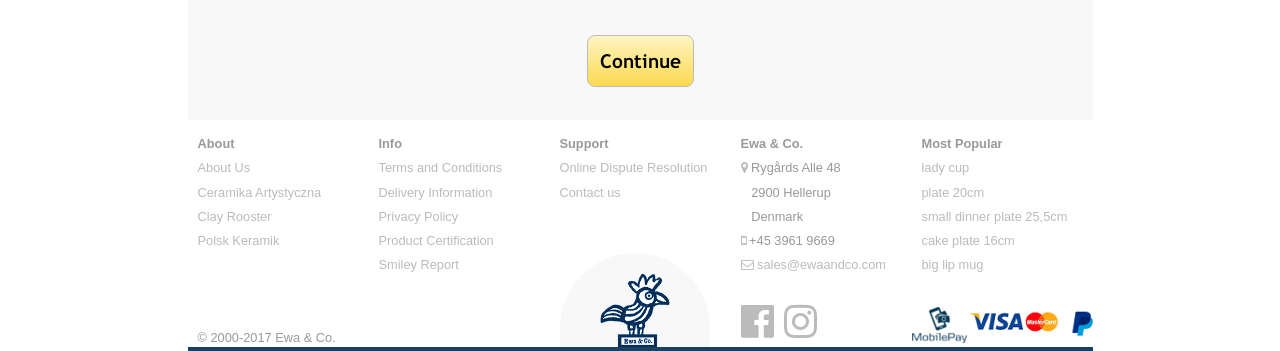Show the bounding box coordinates for the HTML element as described: "small dinner plate 25,5cm".

[0.72, 0.595, 0.834, 0.638]